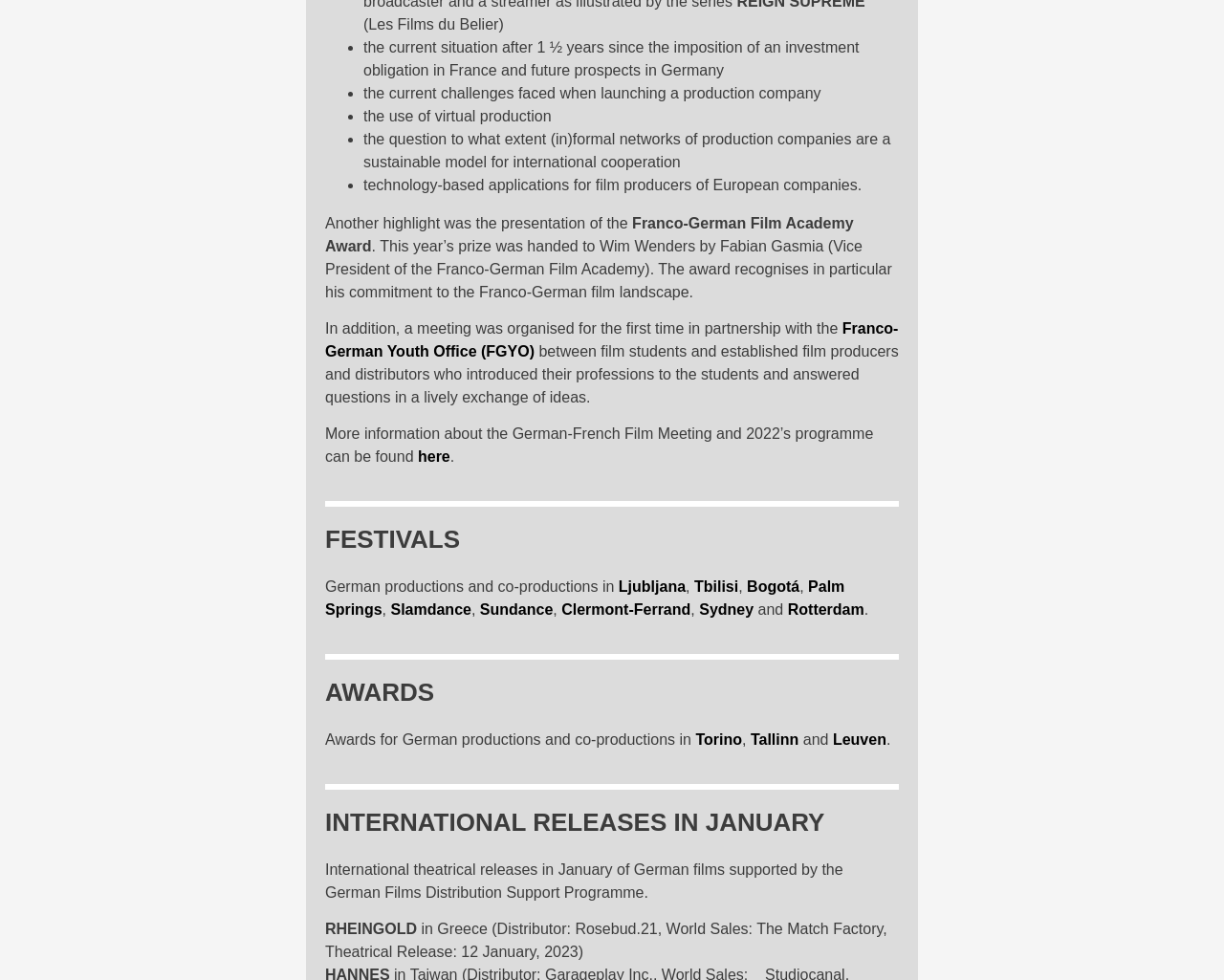Given the element description Sundance, specify the bounding box coordinates of the corresponding UI element in the format (top-left x, top-left y, bottom-right x, bottom-right y). All values must be between 0 and 1.

[0.392, 0.613, 0.452, 0.63]